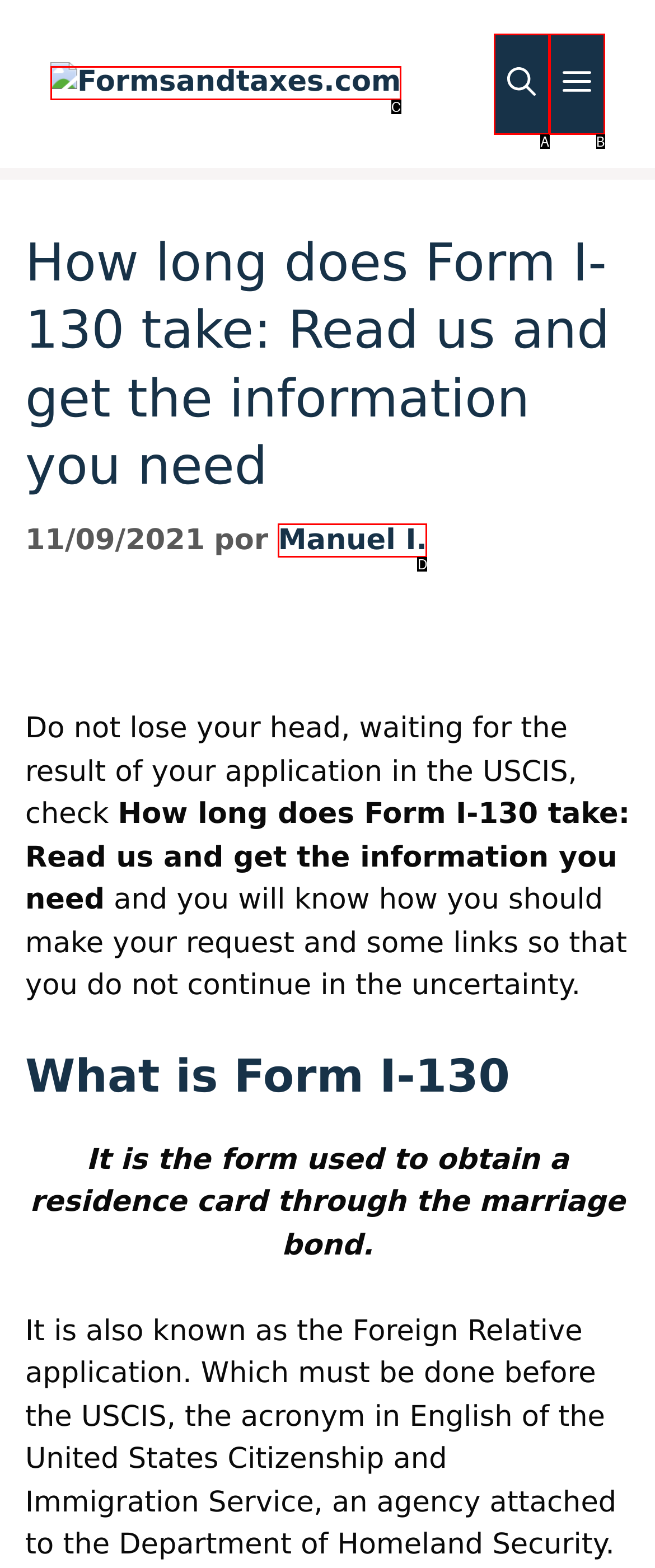Using the description: aria-label="Abrir la barra de búsqueda"
Identify the letter of the corresponding UI element from the choices available.

A